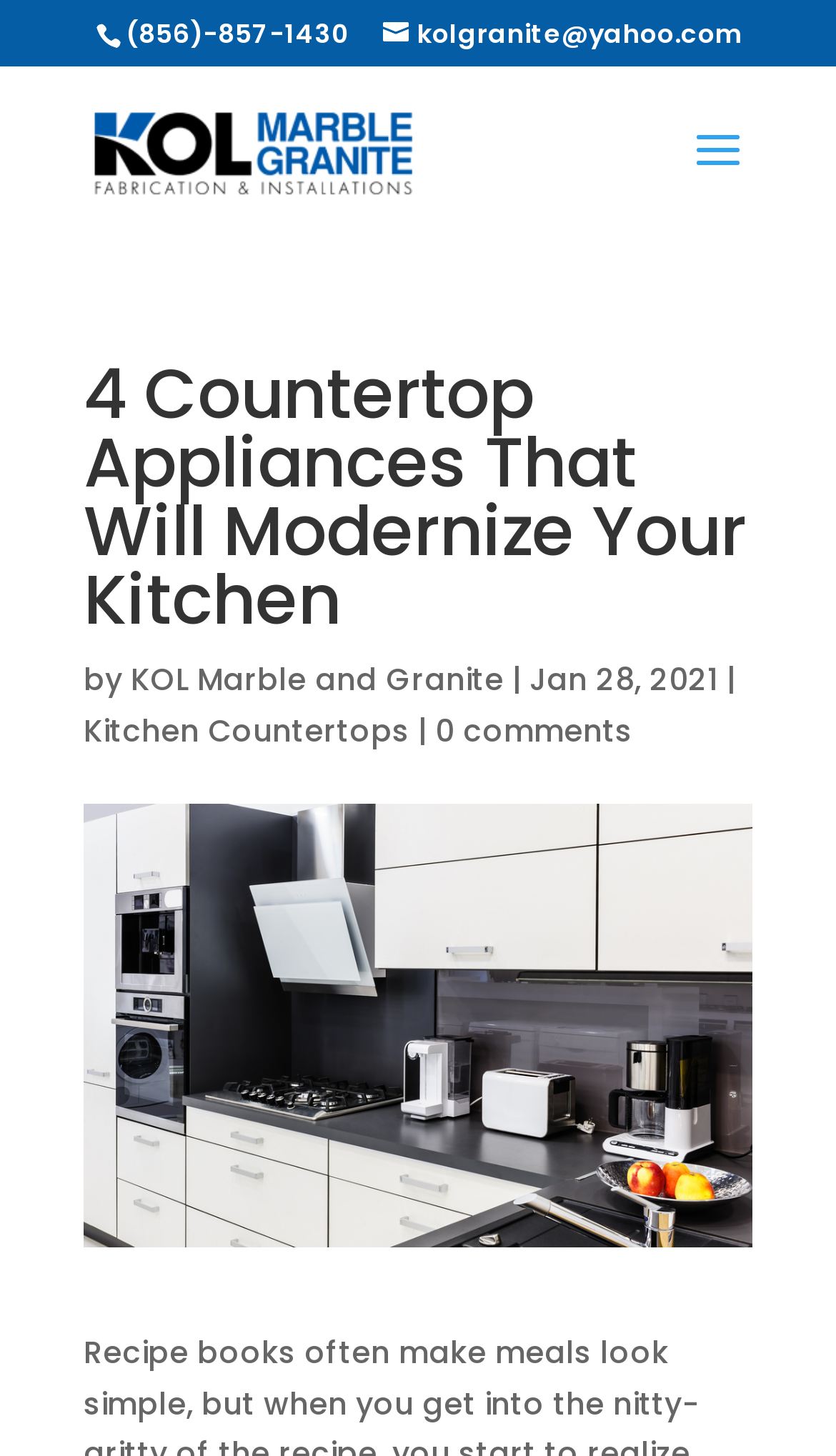Give a short answer using one word or phrase for the question:
What is the category of the article?

Kitchen Countertops